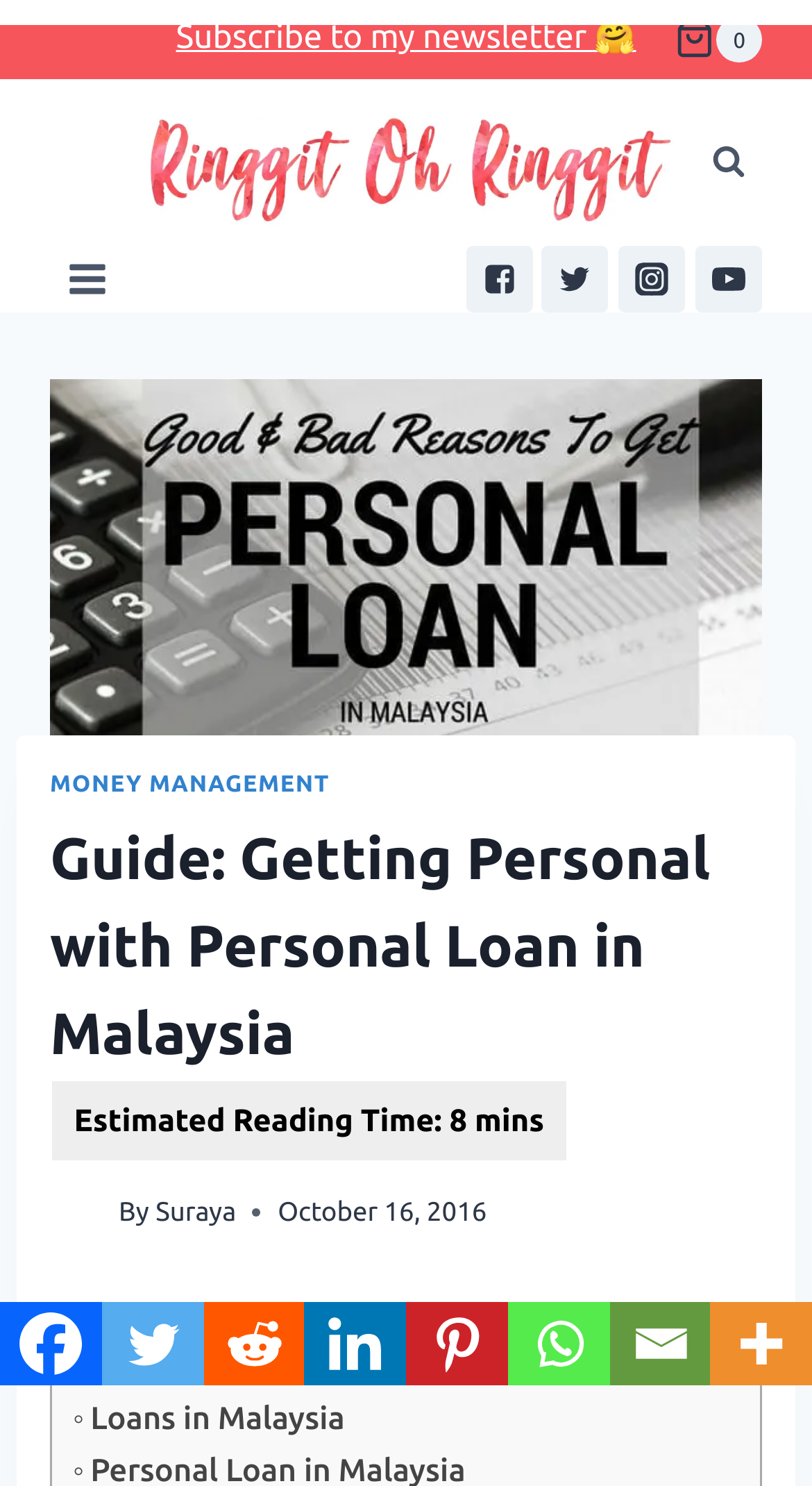Give a detailed account of the webpage.

The webpage is a personal finance guide focused on personal loans in Malaysia. At the top, there is a navigation menu with a "Subscribe to my newsletter" link and a "Shopping Cart" link accompanied by a shopping cart icon. The website's logo, "Ringgit Oh Ringgit," is also located at the top, along with a search form button.

Below the navigation menu, there are social media links to Facebook, Twitter, Instagram, and YouTube, each accompanied by its respective icon. A large image related to personal loans in Malaysia is displayed prominently.

The main content of the webpage is divided into sections. The first section is a header with a title "Guide: Getting Personal with Personal Loan in Malaysia" and an estimated reading time of 8 minutes. Below the title, there is a link to "MONEY MANAGEMENT" and information about the author, Suraya, including the date of publication, October 16, 2016.

The next section is a table of contents with a toggle button to expand or collapse it. Below the table of contents, there is a link to "Loans in Malaysia." The webpage also has a set of social media links at the bottom, including Facebook, Twitter, Reddit, Linkedin, Pinterest, Whatsapp, Email, and More, with a dropdown icon next to the "More" link.

Throughout the webpage, there are a total of 5 images, including the website's logo, the shopping cart icon, the social media icons, and the large image related to personal loans in Malaysia. There are also 14 links, including the navigation menu links, social media links, and links within the main content.